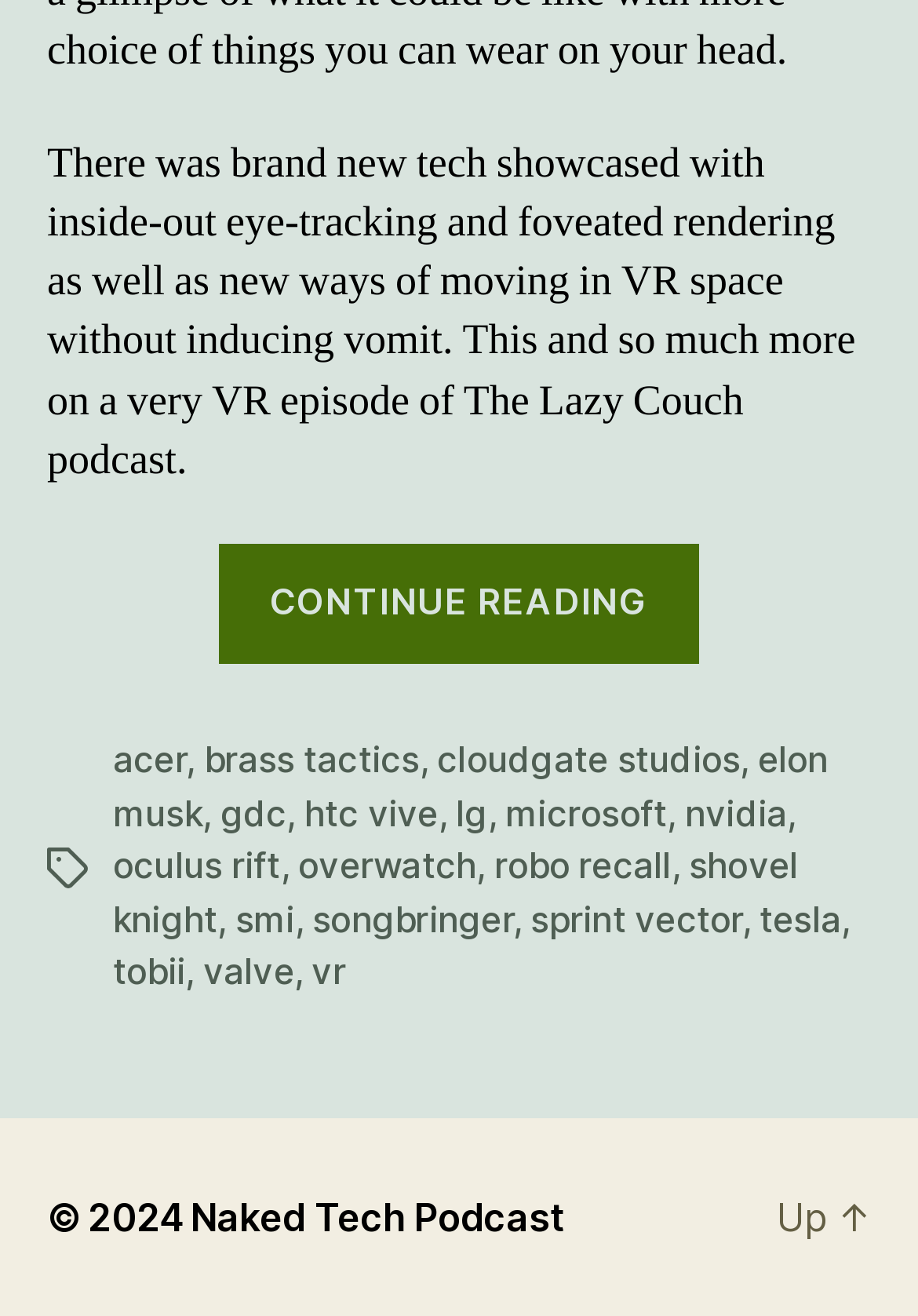How many tags are associated with the podcast episode?
Please provide a comprehensive answer based on the contents of the image.

The number of tags associated with the podcast episode can be determined by counting the number of link elements that appear after the StaticText element with ID 273, which contains the text 'Tags'. There are multiple link elements, each containing a tag, such as 'acer', 'brass tactics', 'cloudgate studios', and so on. Therefore, there are multiple tags associated with the podcast episode.